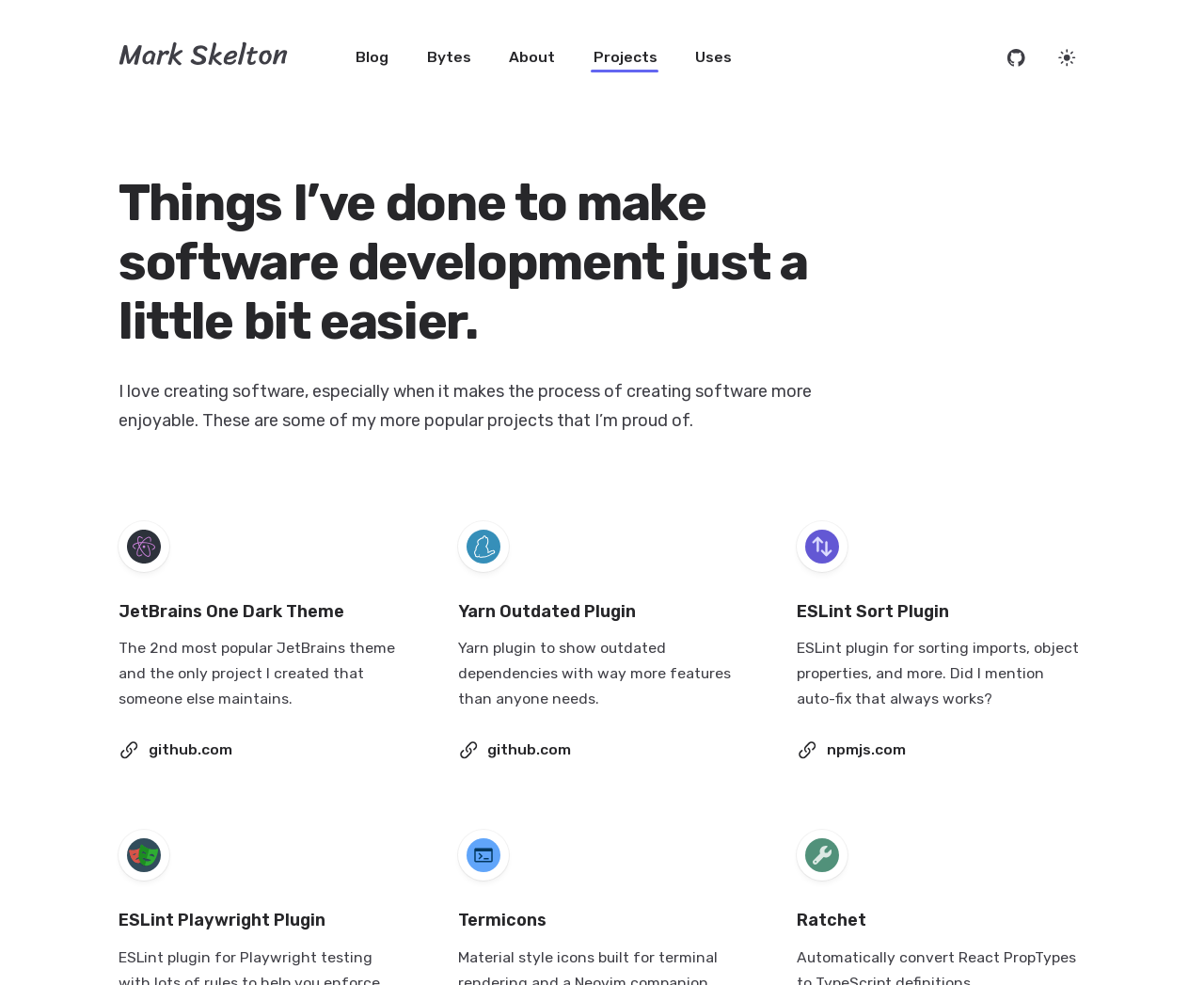Identify the bounding box coordinates for the region to click in order to carry out this instruction: "visit Mark Skelton's homepage". Provide the coordinates using four float numbers between 0 and 1, formatted as [left, top, right, bottom].

[0.091, 0.032, 0.246, 0.091]